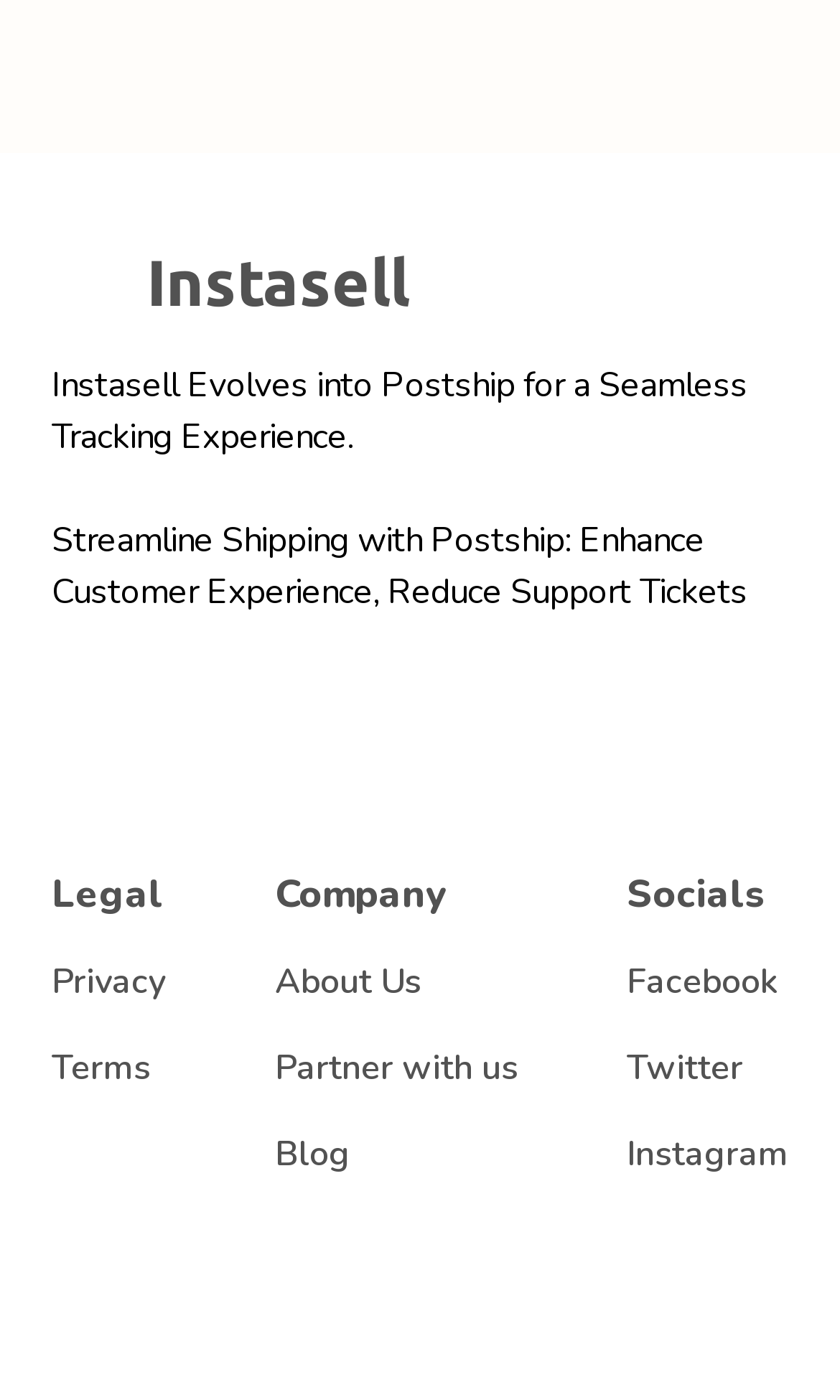Find the bounding box coordinates of the element I should click to carry out the following instruction: "Check out the Blog".

[0.327, 0.81, 0.617, 0.841]